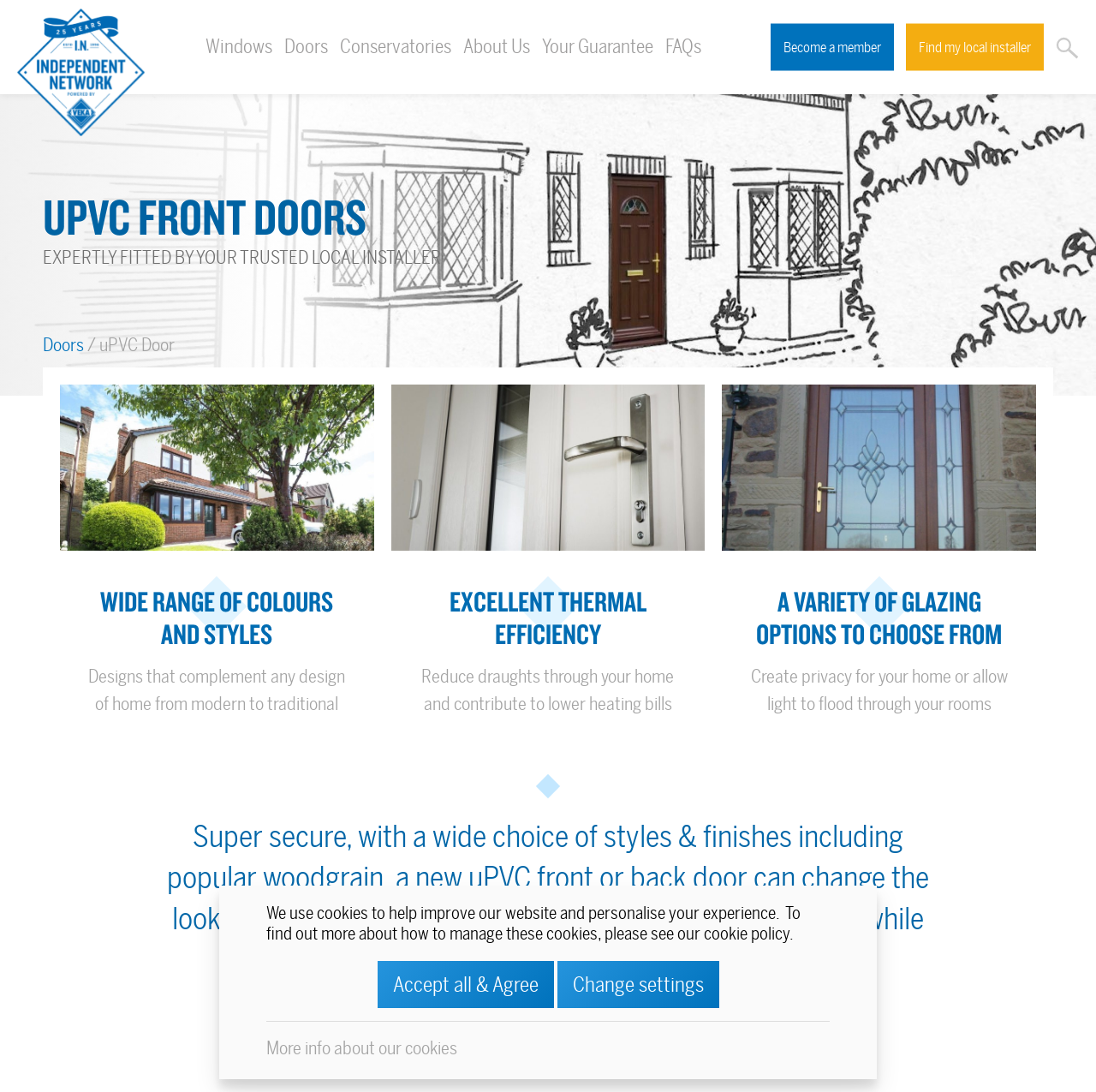Locate the bounding box coordinates of the area to click to fulfill this instruction: "View uPVC door close up". The bounding box should be presented as four float numbers between 0 and 1, in the order [left, top, right, bottom].

[0.357, 0.352, 0.643, 0.505]